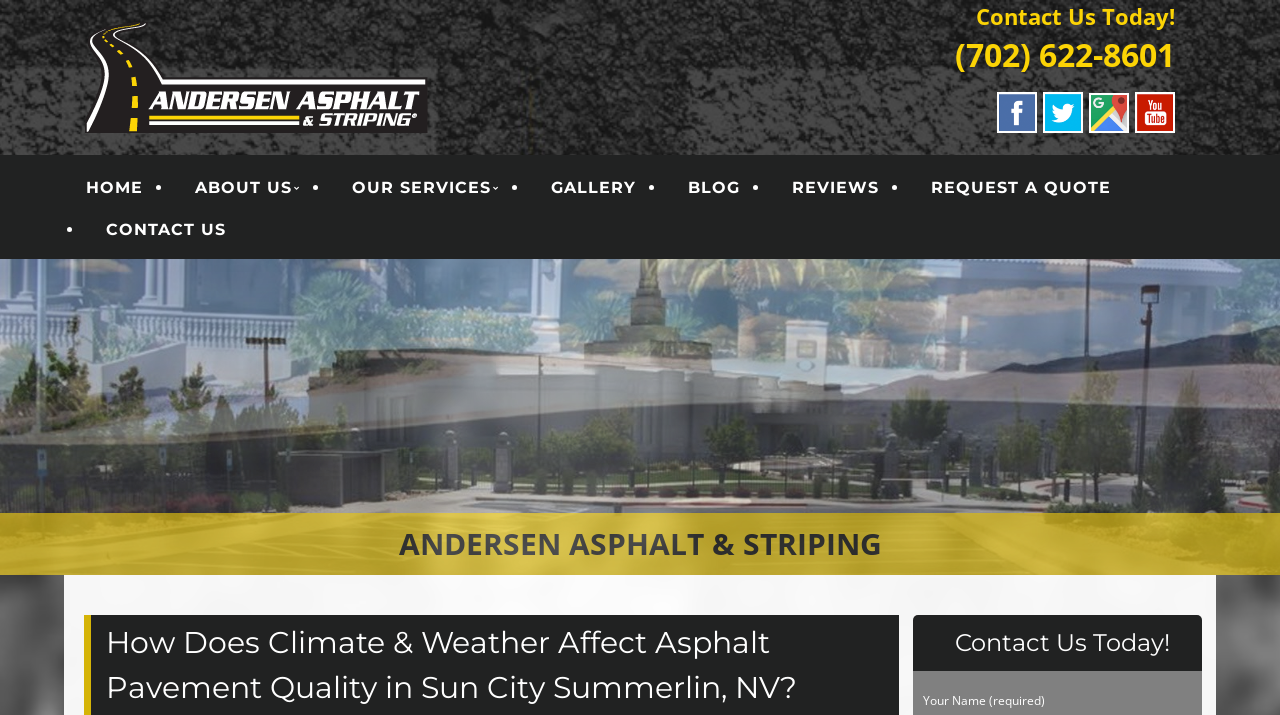Find the bounding box coordinates of the clickable area required to complete the following action: "Click on the 'Facebook' link".

[0.779, 0.152, 0.81, 0.194]